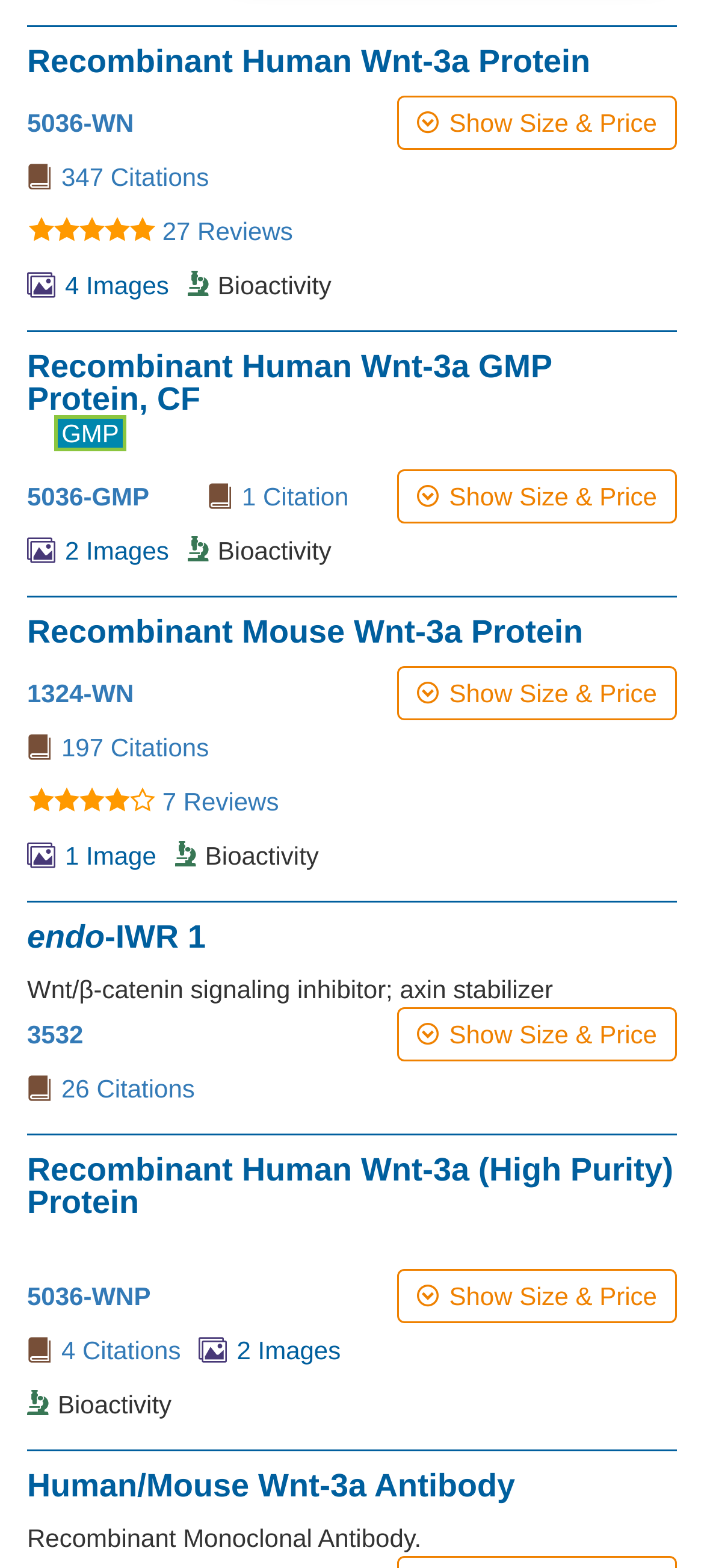Based on the image, give a detailed response to the question: What is the function of endo-IWR 1?

The webpage describes 'endo-IWR 1' as a 'Wnt/β-catenin signaling inhibitor; axin stabilizer', which can be found in the static text element below the 'endo-IWR 1' heading.